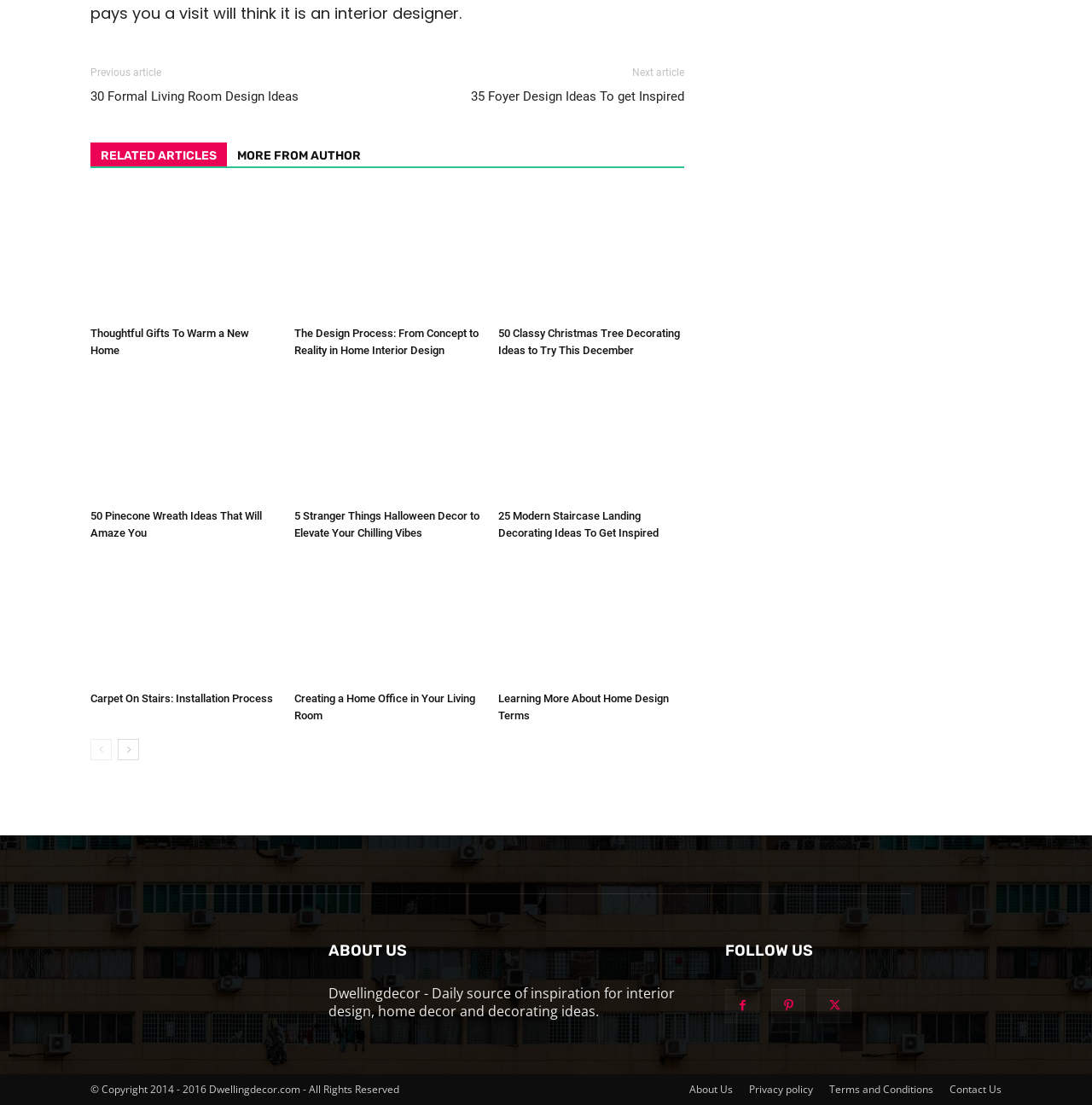Please look at the image and answer the question with a detailed explanation: What is the title of the first related article?

I looked at the first link under the 'RELATED ARTICLES MORE FROM AUTHOR' heading, and its title is 'Thoughtful Gifts To Warm a New Home'.